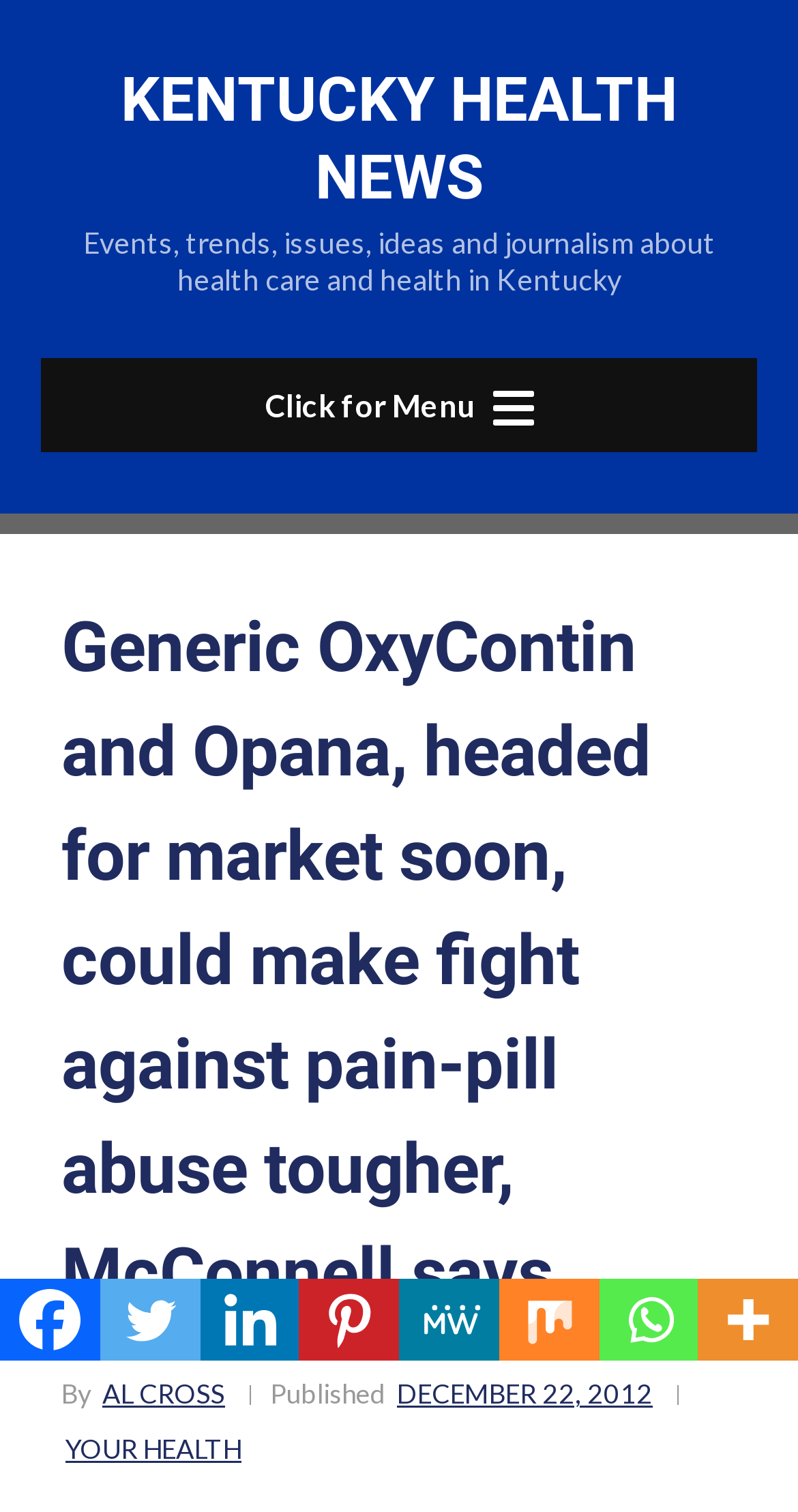Determine the bounding box coordinates of the target area to click to execute the following instruction: "Click on the 'AL CROSS' link."

[0.128, 0.904, 0.282, 0.941]